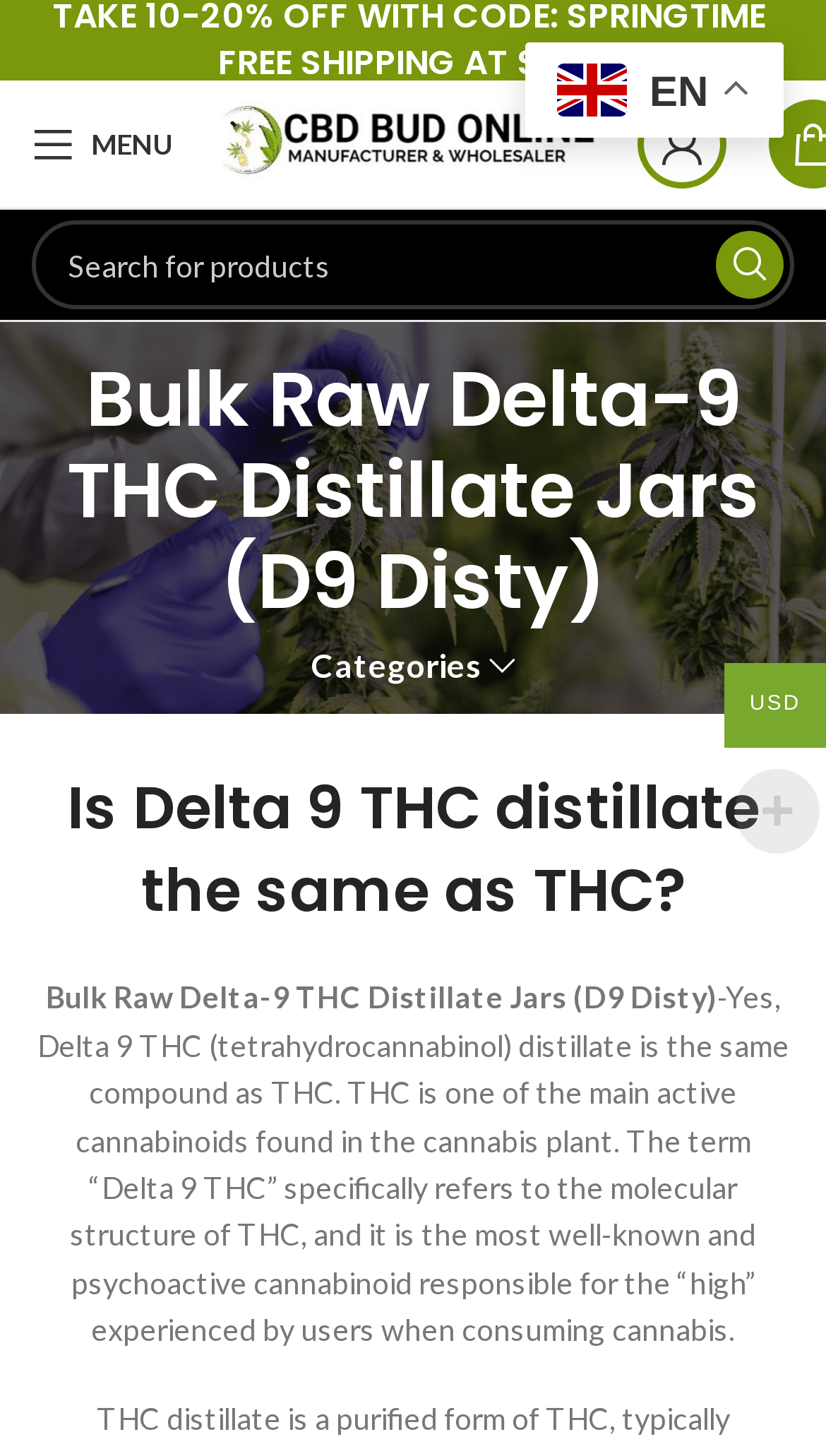Utilize the information from the image to answer the question in detail:
What is the logo of the website?

The logo of the website is 'CBD BUD ONLINE' which is an image located at the top left of the webpage, as indicated by the image element with the text 'CBD BUD ONLINE'.